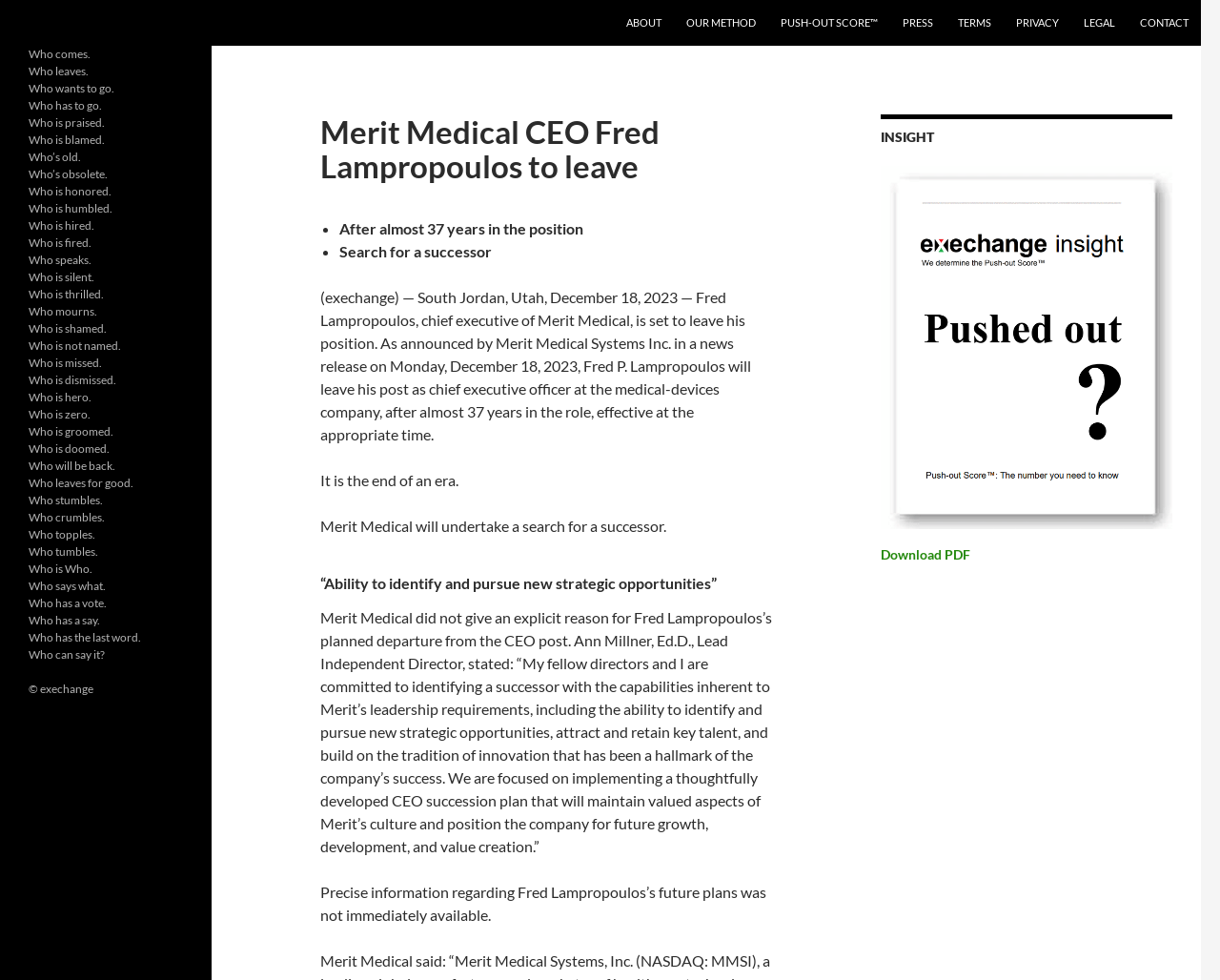Identify the bounding box coordinates of the clickable region necessary to fulfill the following instruction: "Click on ABOUT". The bounding box coordinates should be four float numbers between 0 and 1, i.e., [left, top, right, bottom].

[0.504, 0.0, 0.552, 0.047]